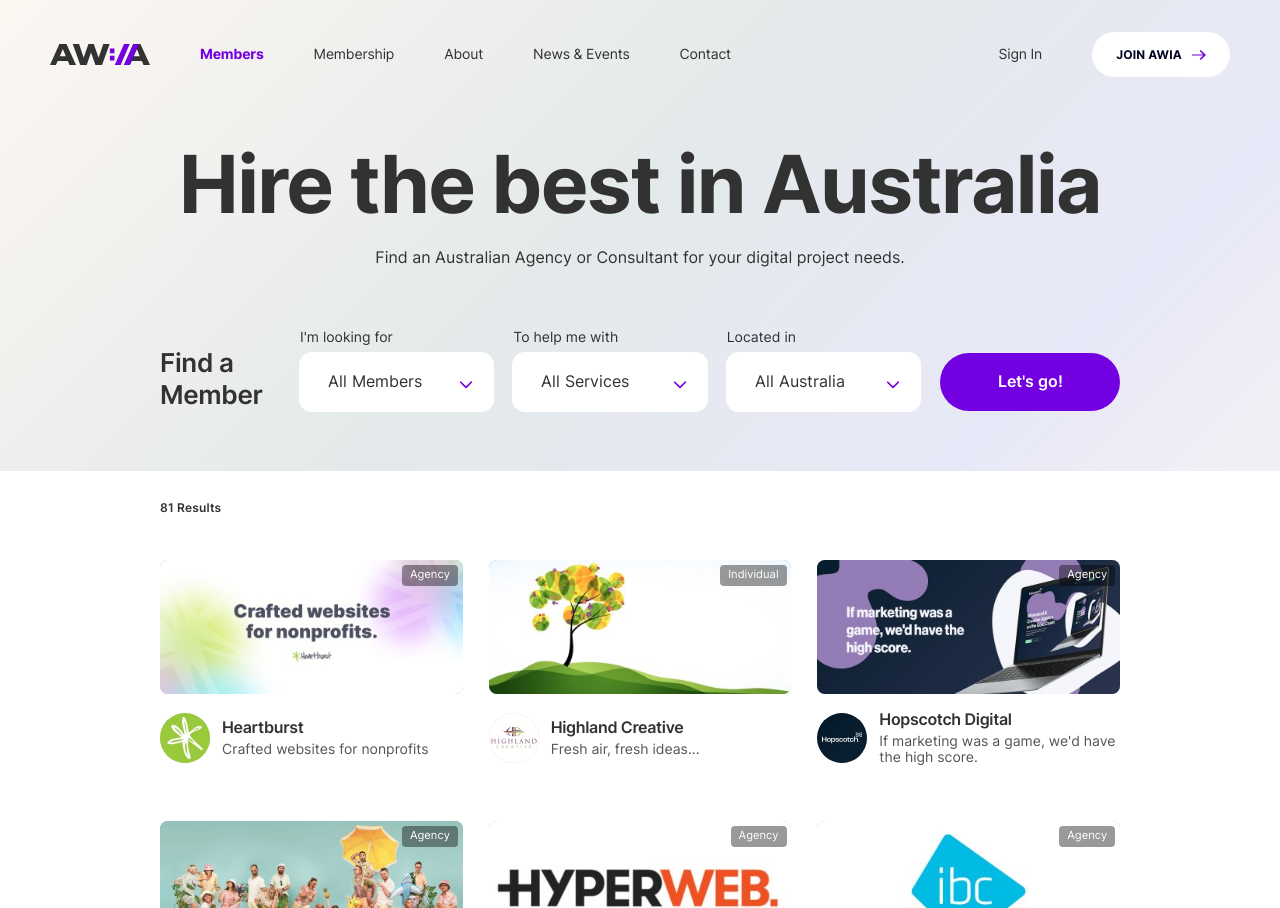Provide a one-word or short-phrase answer to the question:
What type of members are listed on this webpage?

Agencies and individuals